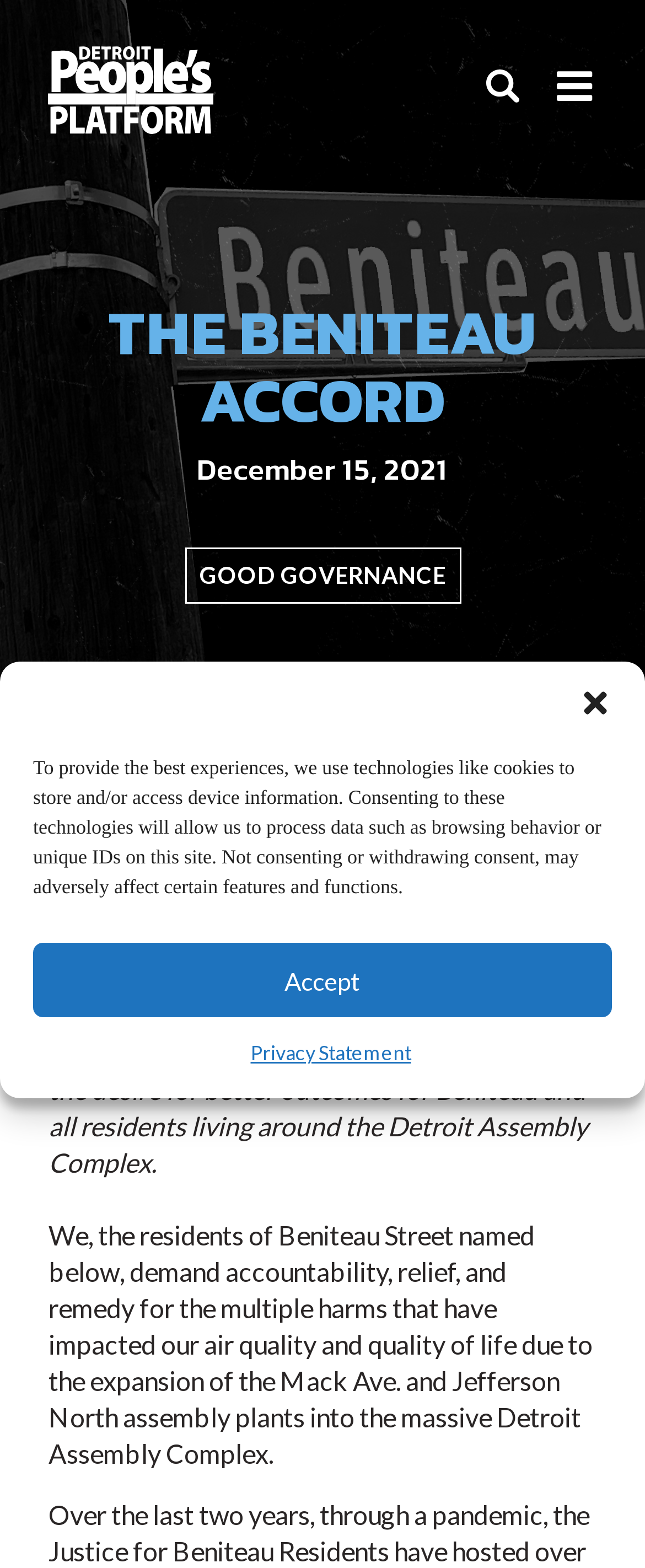Extract the bounding box coordinates for the described element: "aria-label="Close dialog"". The coordinates should be represented as four float numbers between 0 and 1: [left, top, right, bottom].

[0.897, 0.438, 0.949, 0.459]